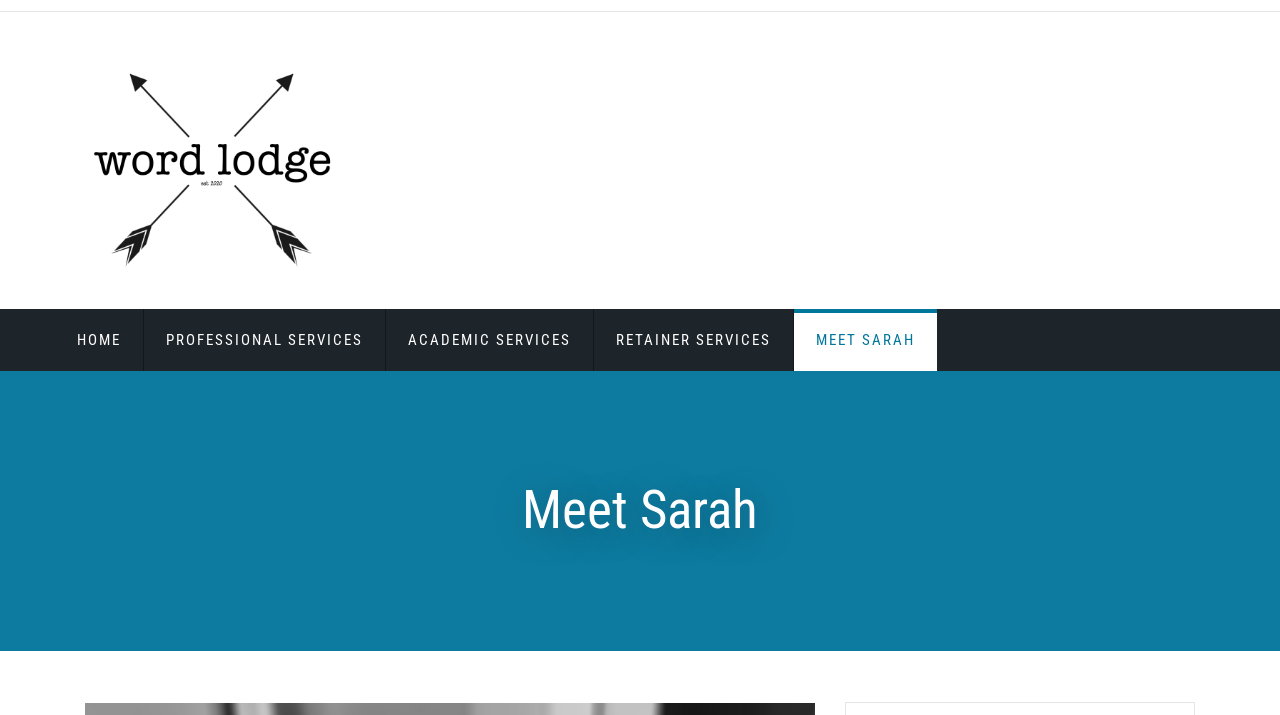Give a concise answer using one word or a phrase to the following question:
Is the navigation menu at the top of the webpage?

No